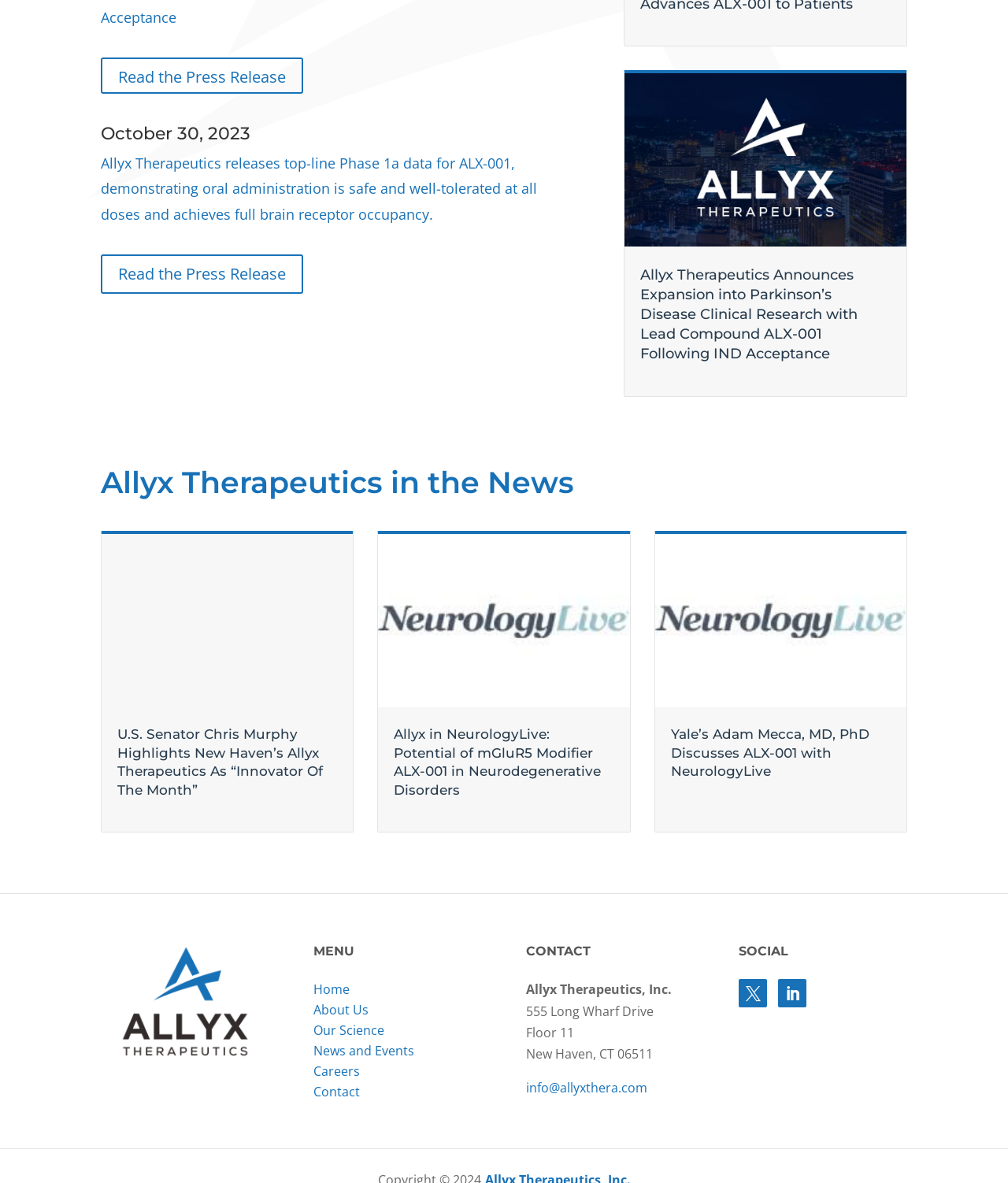Please locate the UI element described by "Our Science" and provide its bounding box coordinates.

[0.311, 0.864, 0.381, 0.878]